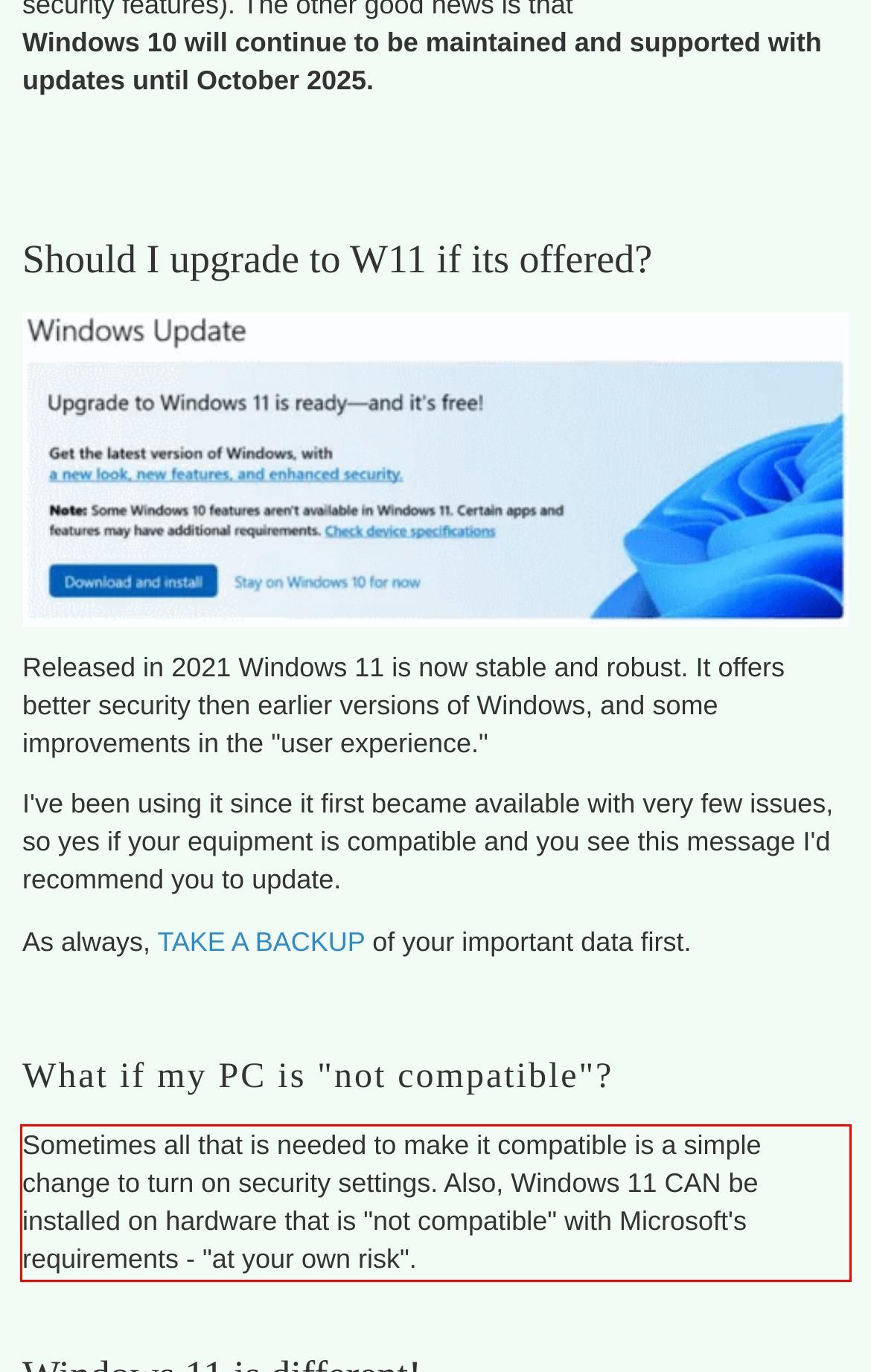Given a webpage screenshot, locate the red bounding box and extract the text content found inside it.

Sometimes all that is needed to make it compatible is a simple change to turn on security settings. Also, Windows 11 CAN be installed on hardware that is "not compatible" with Microsoft's requirements - "at your own risk".